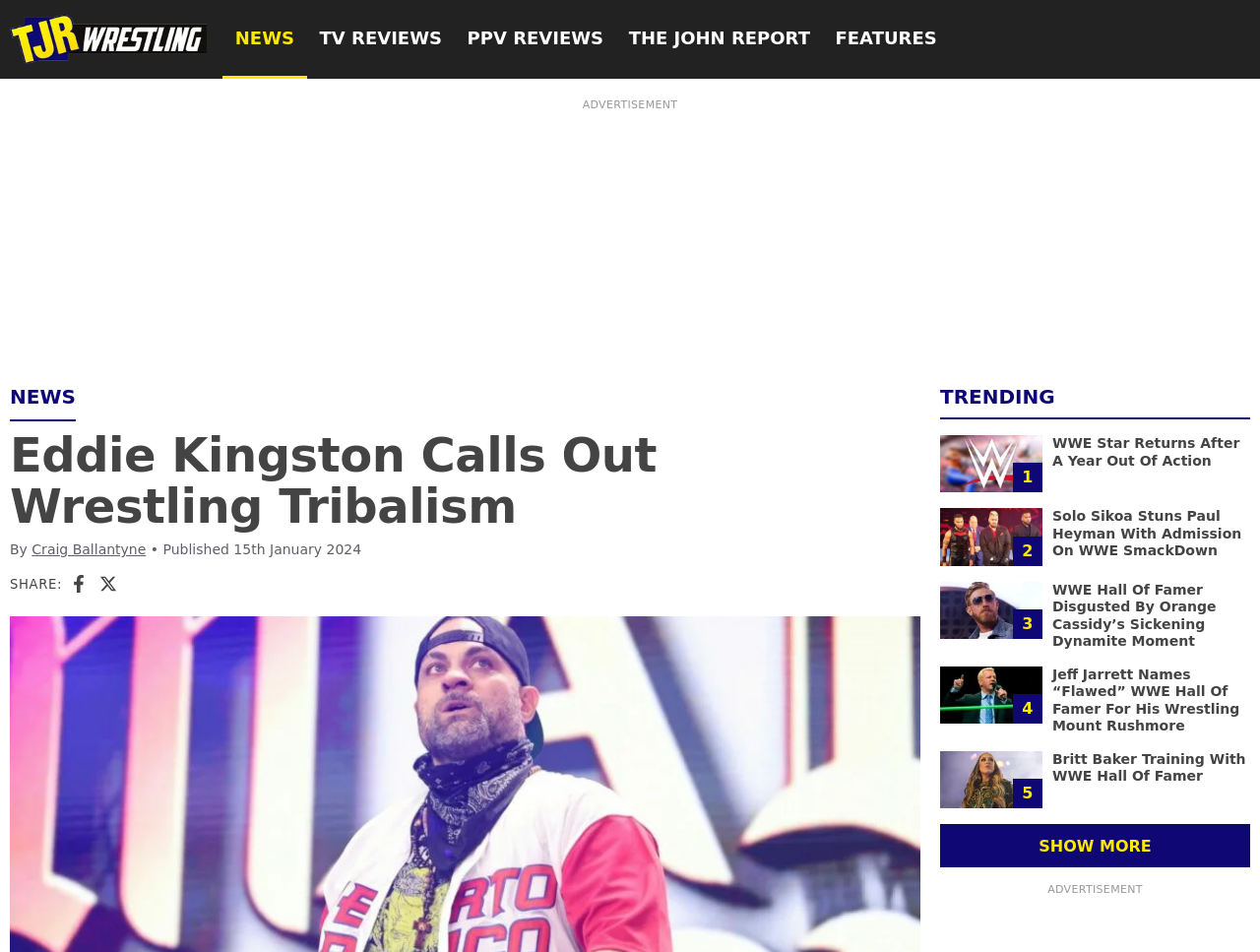Consider the image and give a detailed and elaborate answer to the question: 
What is the name of the website?

The name of the website can be determined by looking at the top-left corner of the webpage, where the logo and text 'TJR Wrestling' are located.